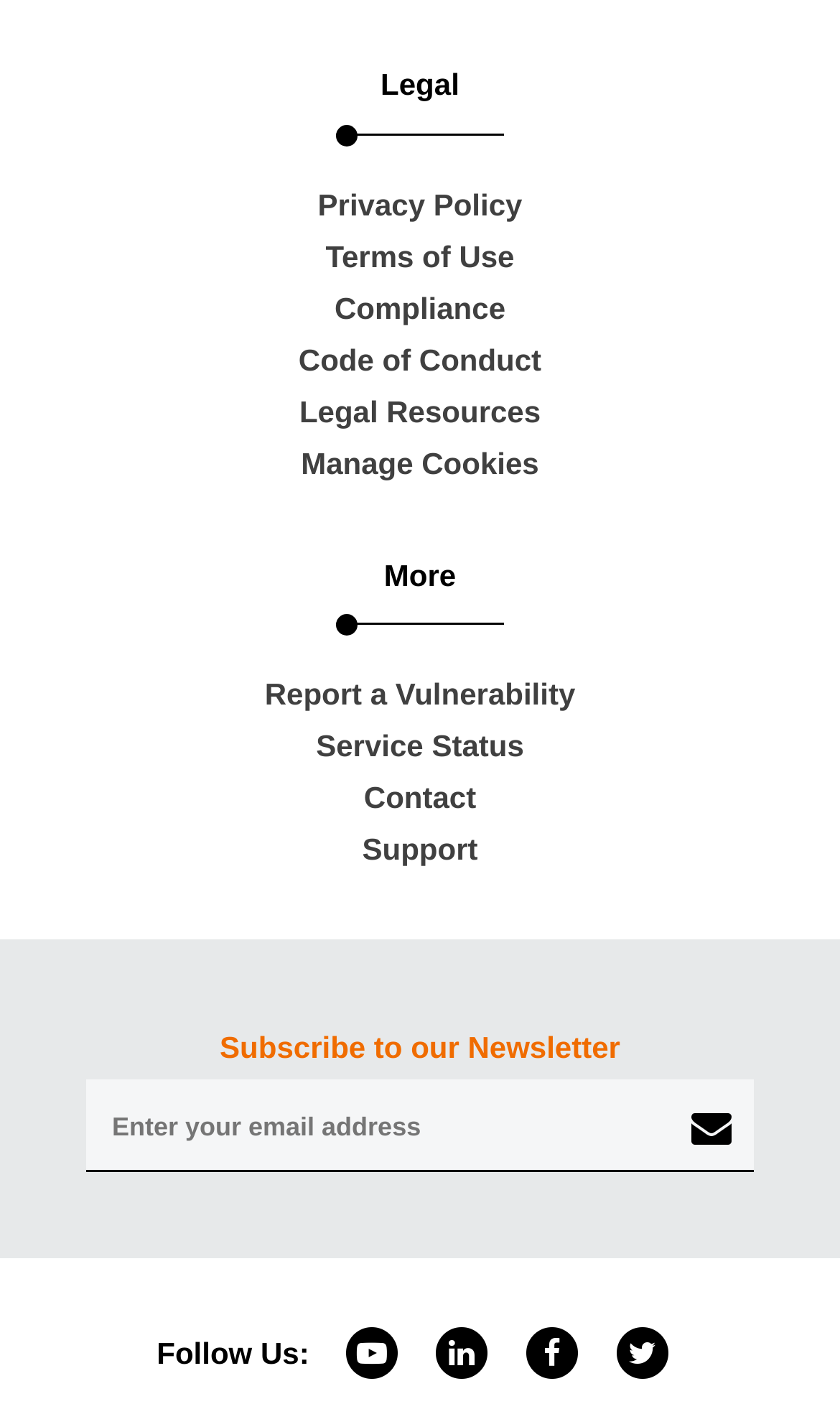Please predict the bounding box coordinates of the element's region where a click is necessary to complete the following instruction: "Contact us". The coordinates should be represented by four float numbers between 0 and 1, i.e., [left, top, right, bottom].

[0.038, 0.55, 0.962, 0.587]